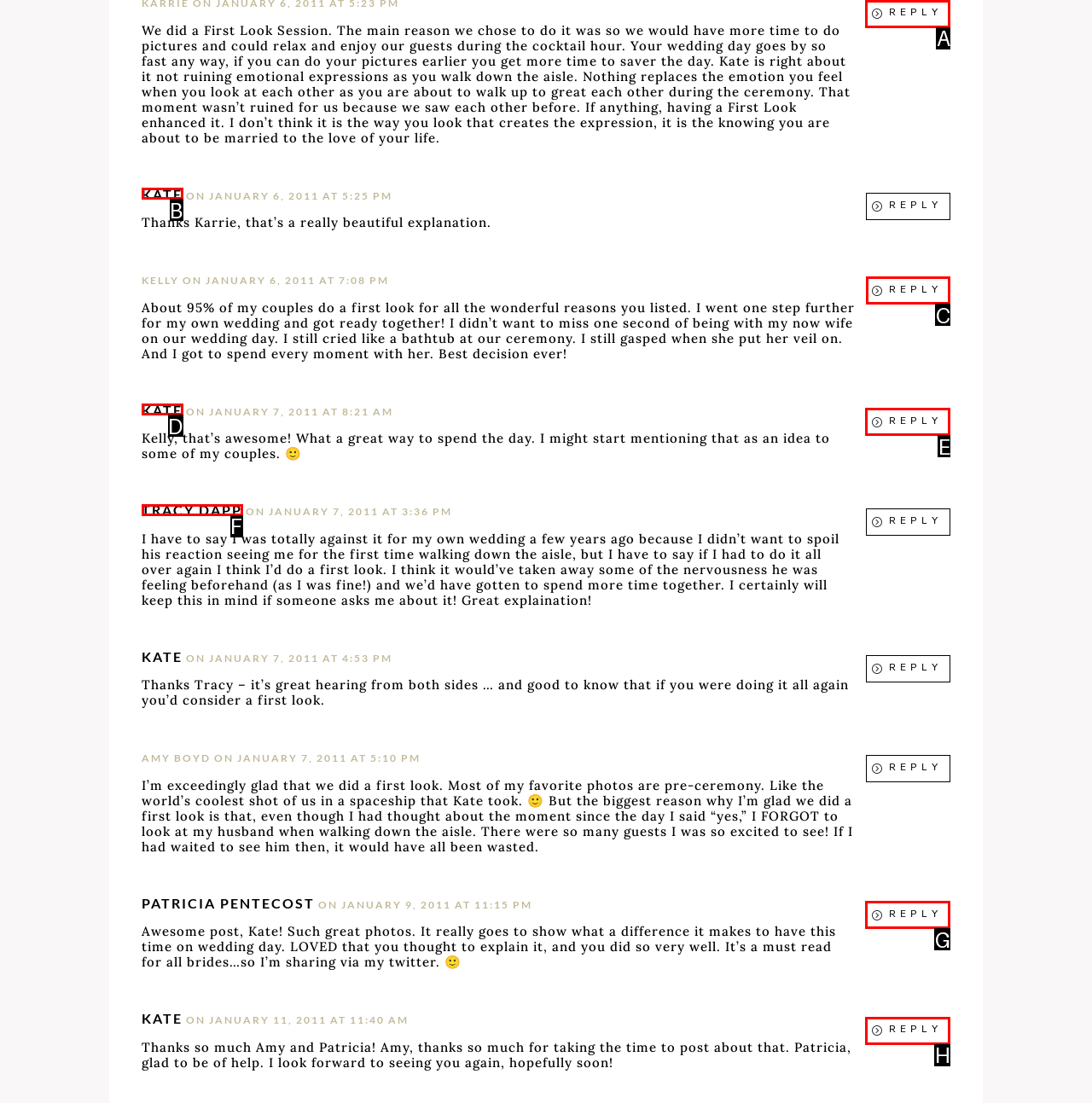Point out the correct UI element to click to carry out this instruction: Reply to Kelly
Answer with the letter of the chosen option from the provided choices directly.

C